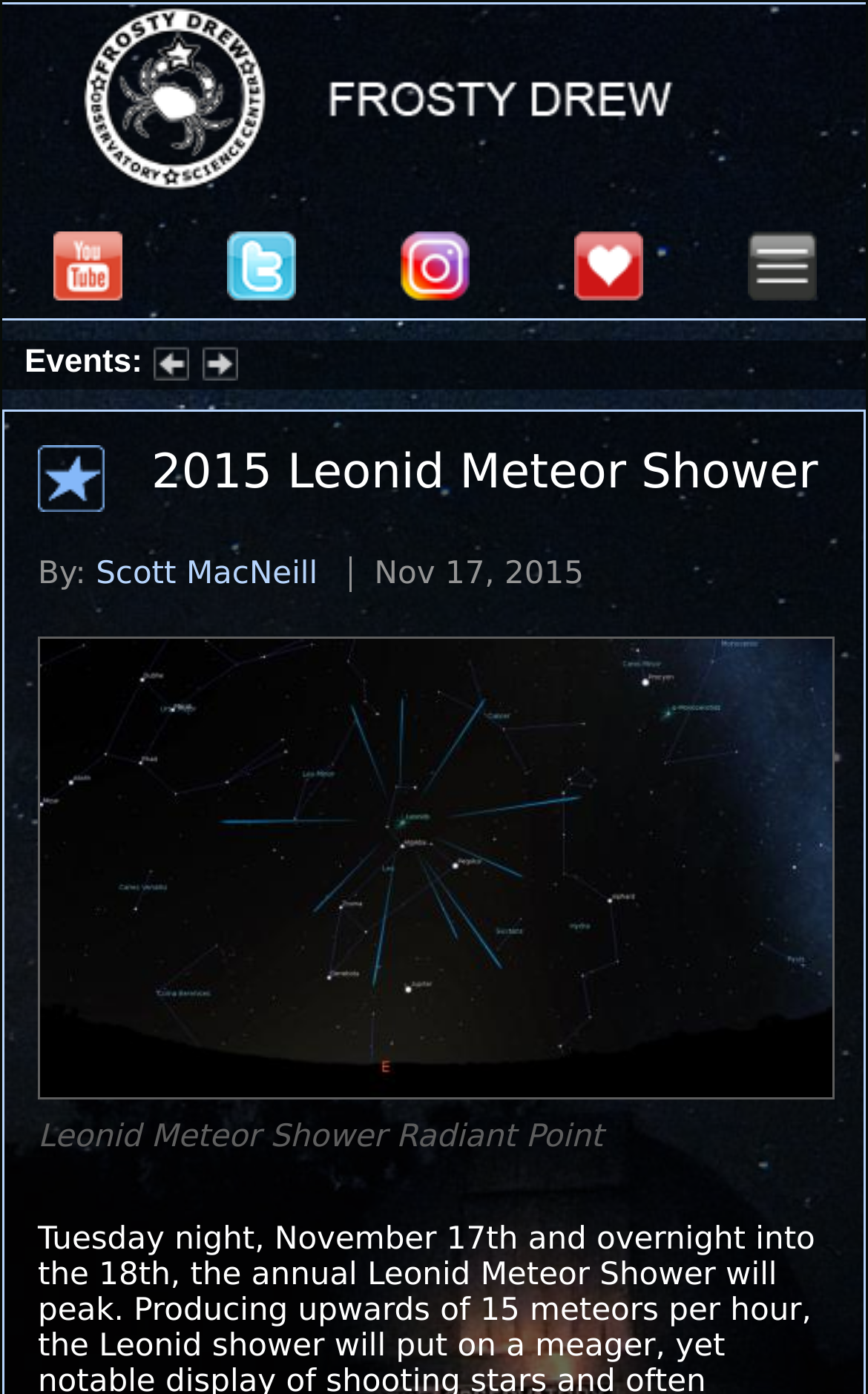Please determine the bounding box coordinates of the section I need to click to accomplish this instruction: "Read the article about 2015 Leonid Meteor Shower".

[0.044, 0.319, 0.942, 0.367]